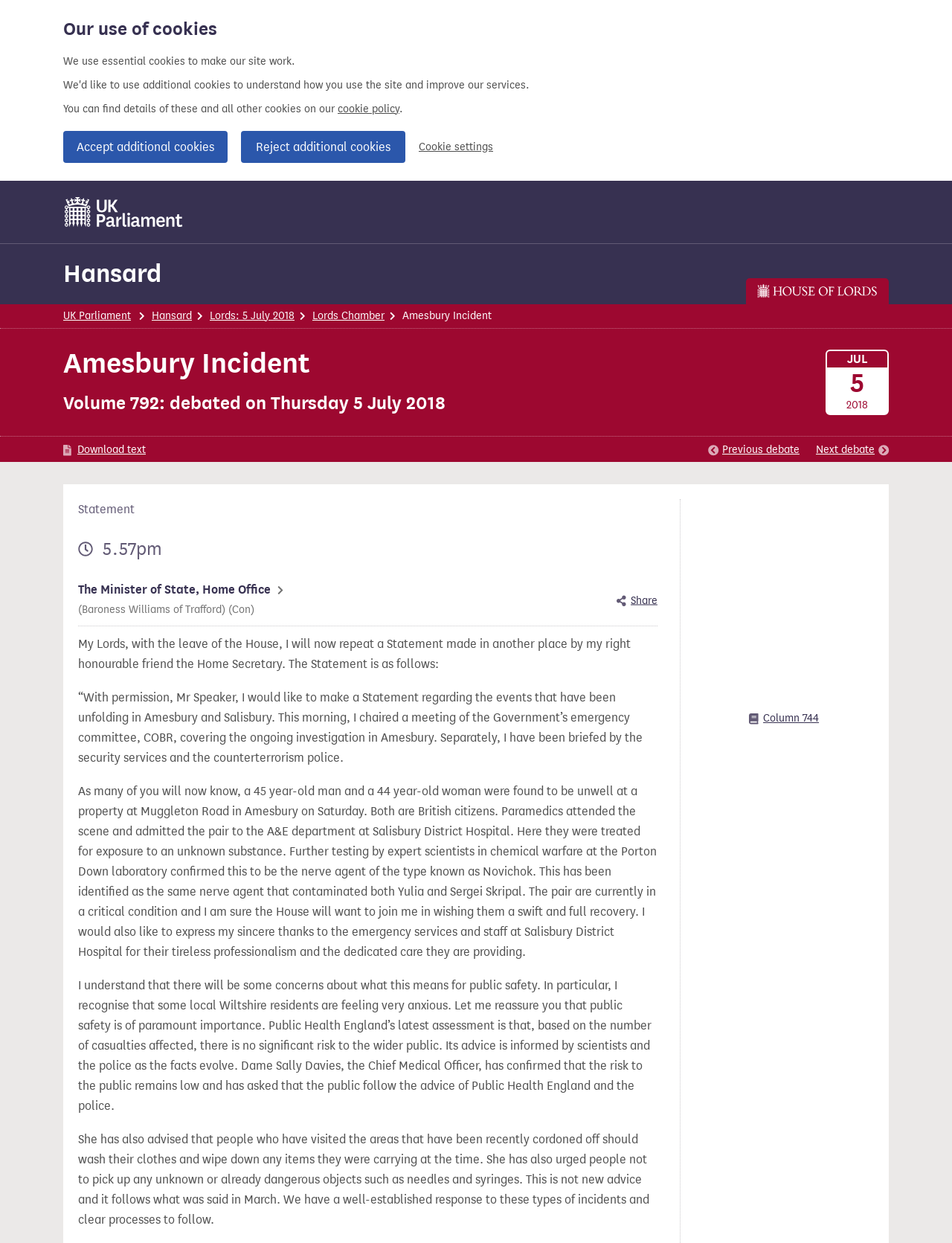Determine the bounding box coordinates (top-left x, top-left y, bottom-right x, bottom-right y) of the UI element described in the following text: Hansard

[0.066, 0.208, 0.17, 0.232]